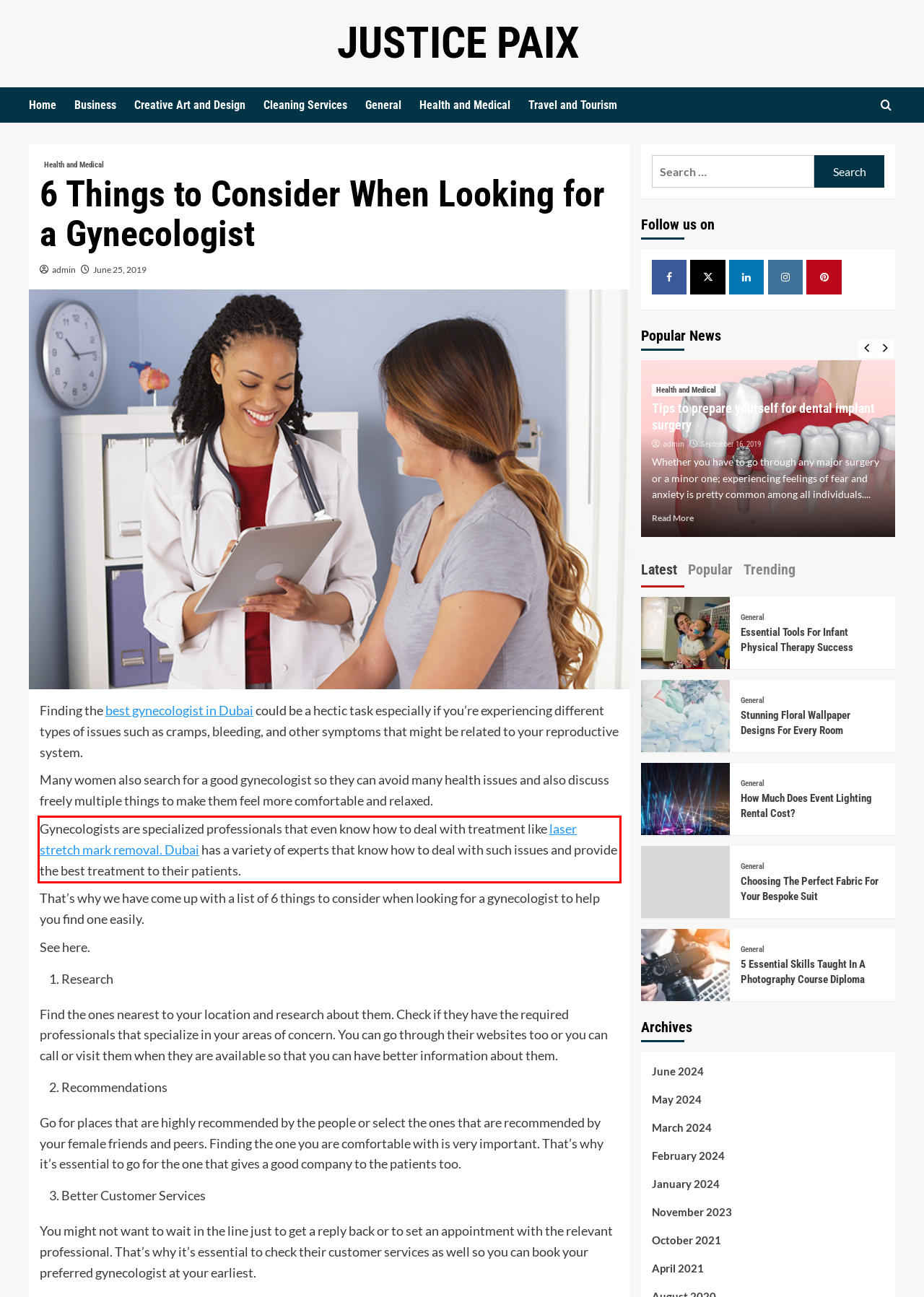Please look at the webpage screenshot and extract the text enclosed by the red bounding box.

Gynecologists are specialized professionals that even know how to deal with treatment like laser stretch mark removal. Dubai has a variety of experts that know how to deal with such issues and provide the best treatment to their patients.